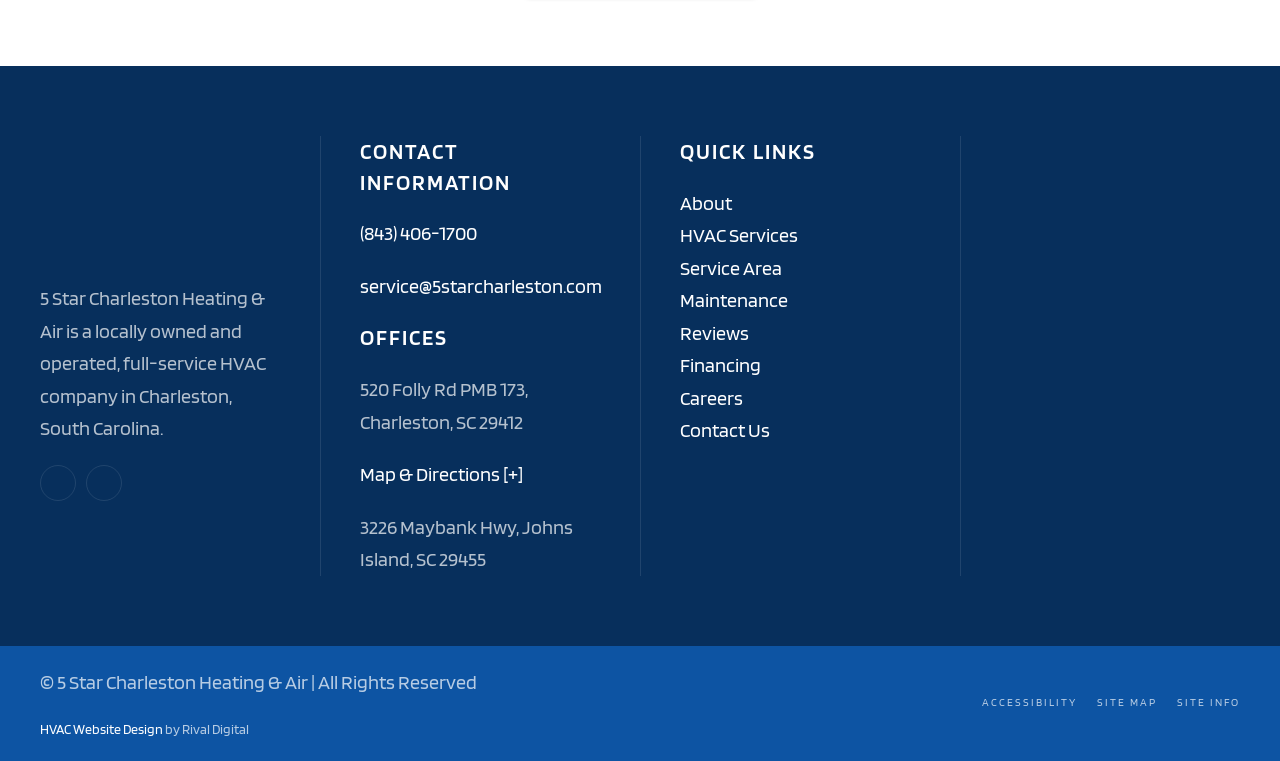Look at the image and write a detailed answer to the question: 
What is the copyright symbol?

I found the copyright symbol by looking at the bottom of the page, where it says '© 5 Star Charleston Heating & Air | All Rights Reserved'.